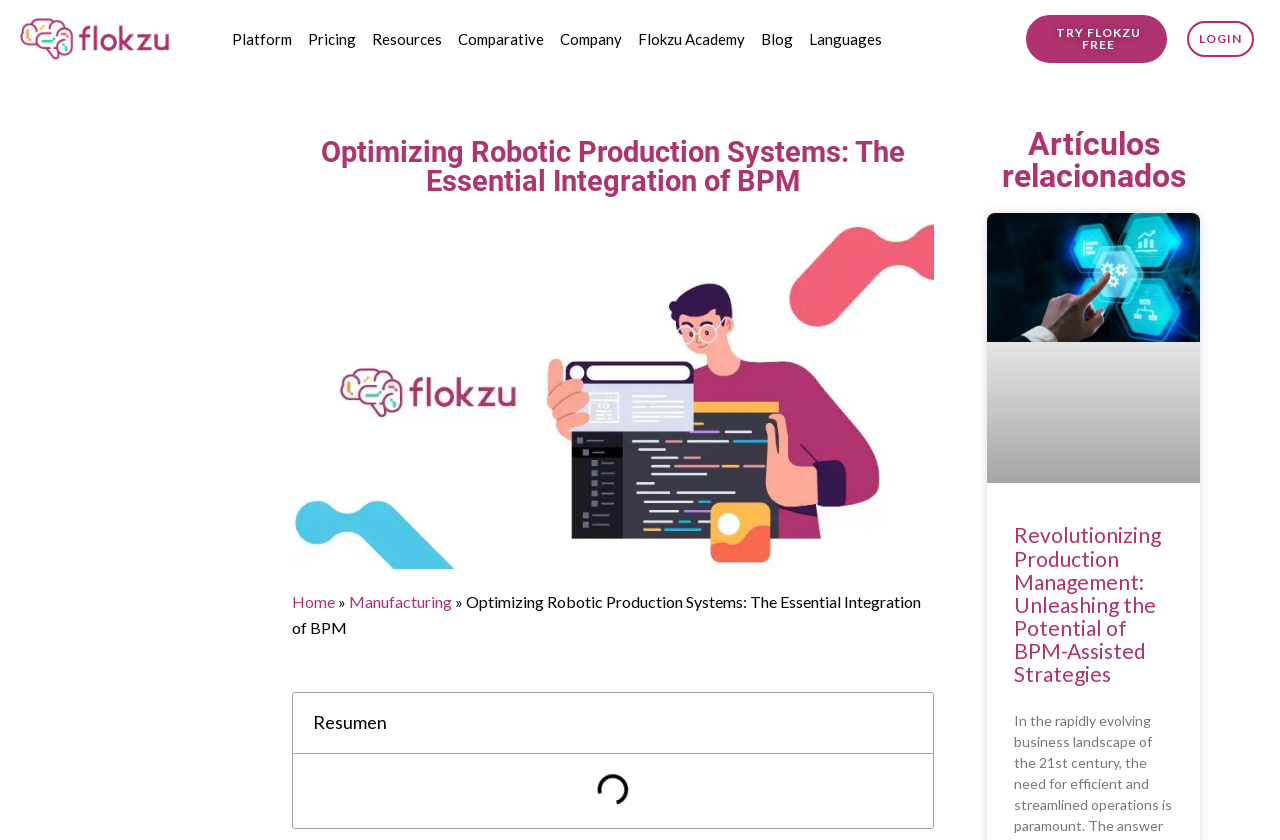Please identify the bounding box coordinates of the area that needs to be clicked to fulfill the following instruction: "Read the blog."

[0.593, 0.019, 0.621, 0.074]